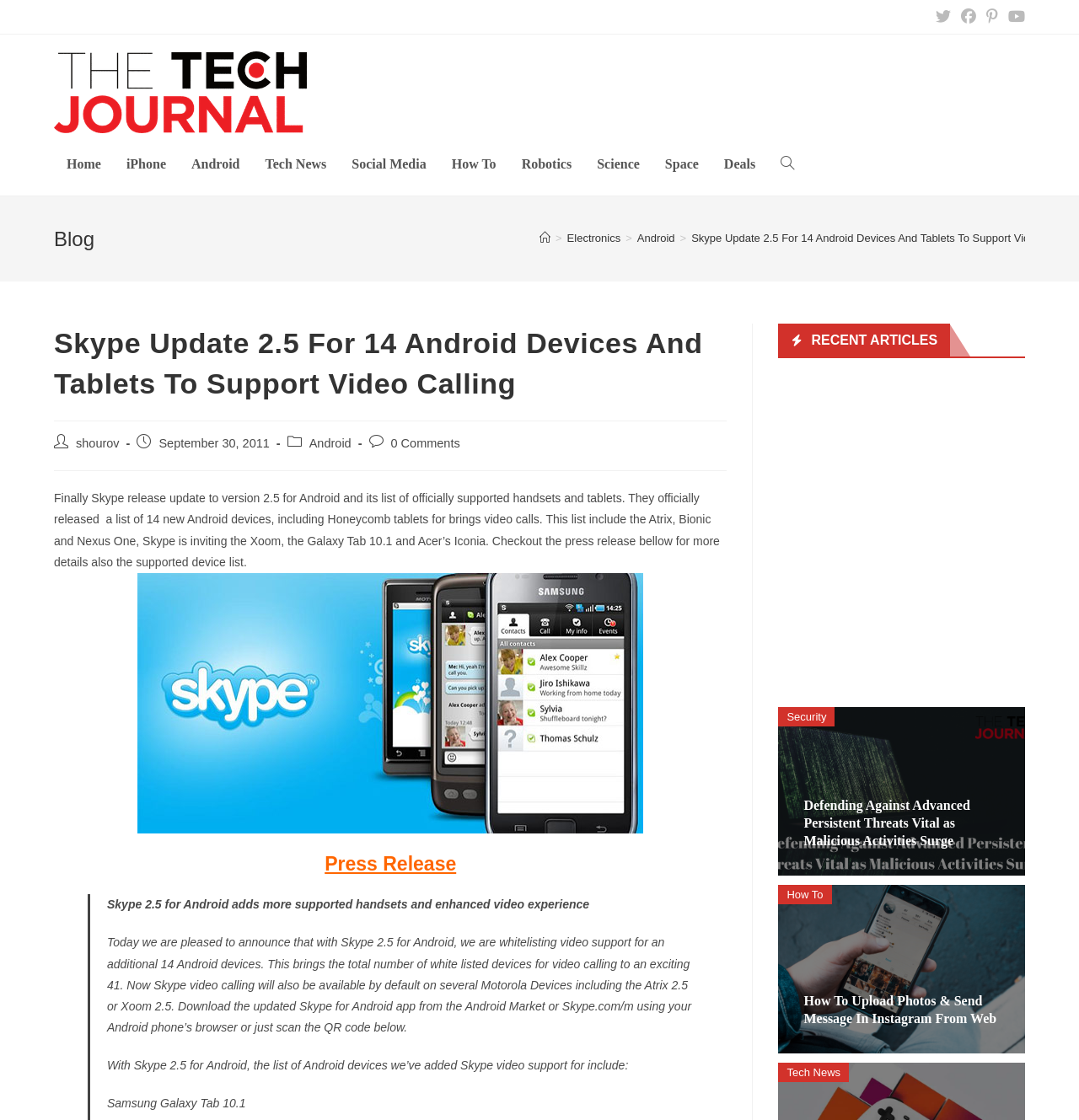Kindly determine the bounding box coordinates for the clickable area to achieve the given instruction: "Go to Home page".

[0.05, 0.119, 0.105, 0.174]